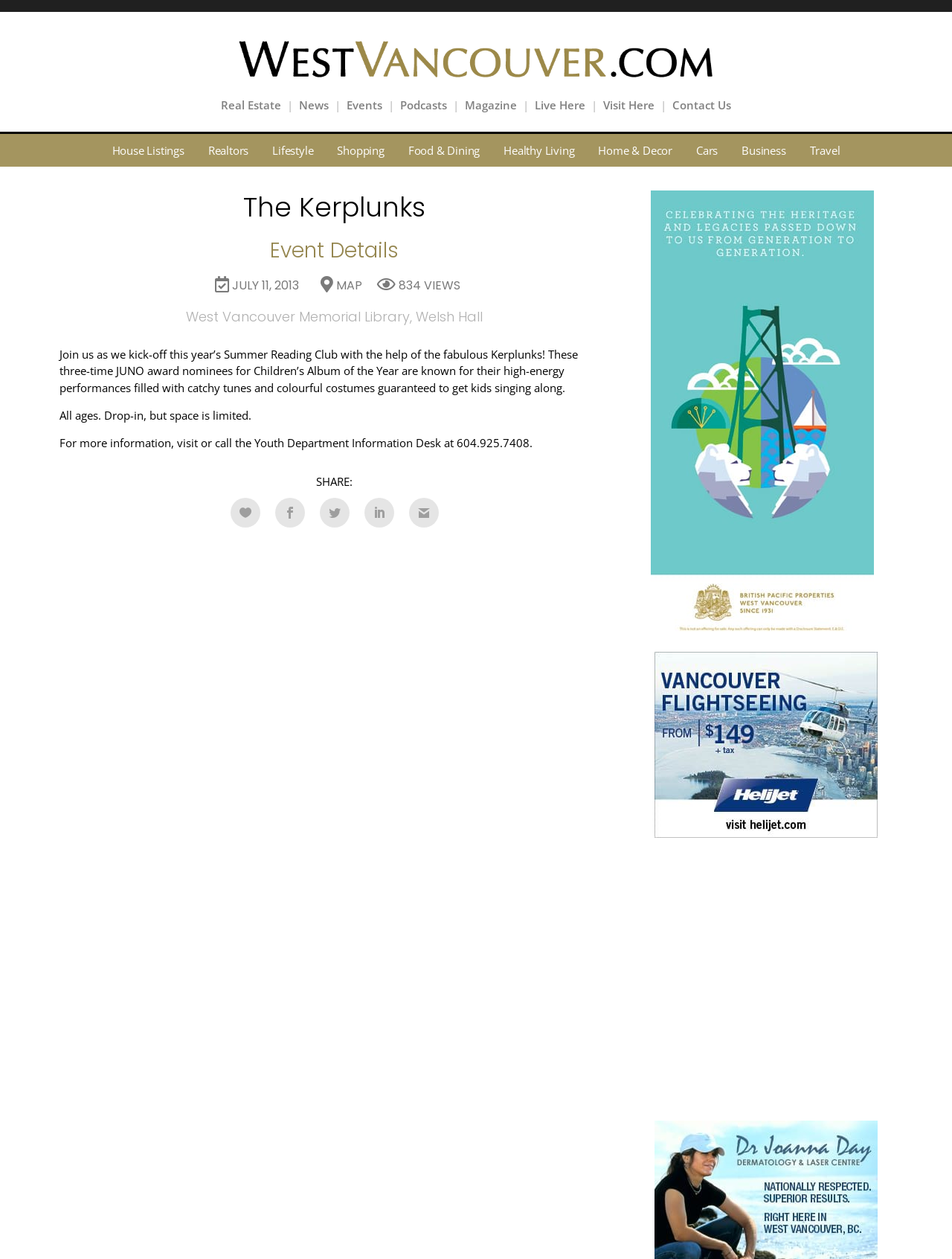Provide the bounding box coordinates in the format (top-left x, top-left y, bottom-right x, bottom-right y). All values are floating point numbers between 0 and 1. Determine the bounding box coordinate of the UI element described as: Business

[0.767, 0.106, 0.838, 0.132]